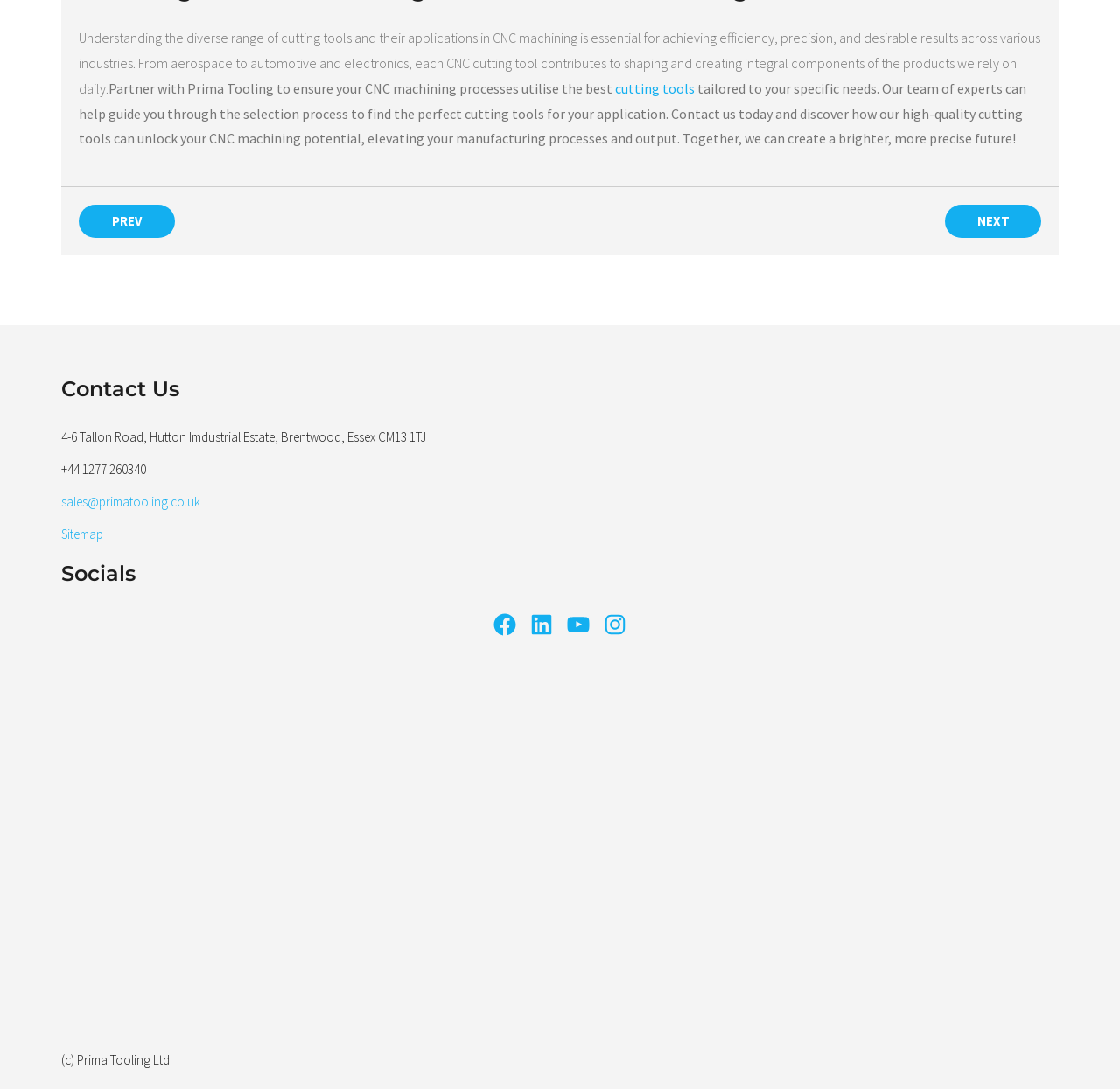Determine the bounding box for the described UI element: "Log In".

None